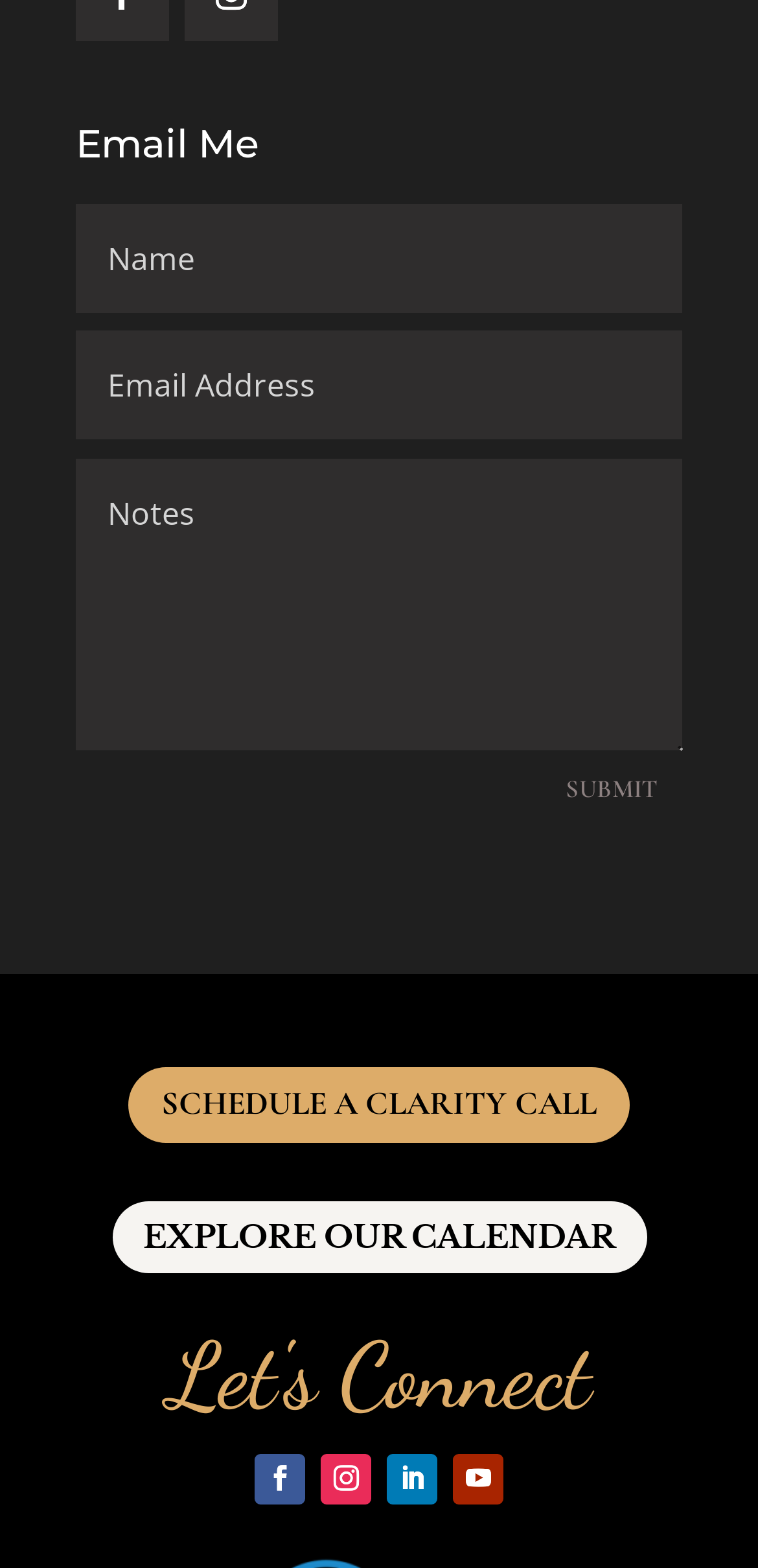How many social media links are present?
Answer with a single word or phrase by referring to the visual content.

4